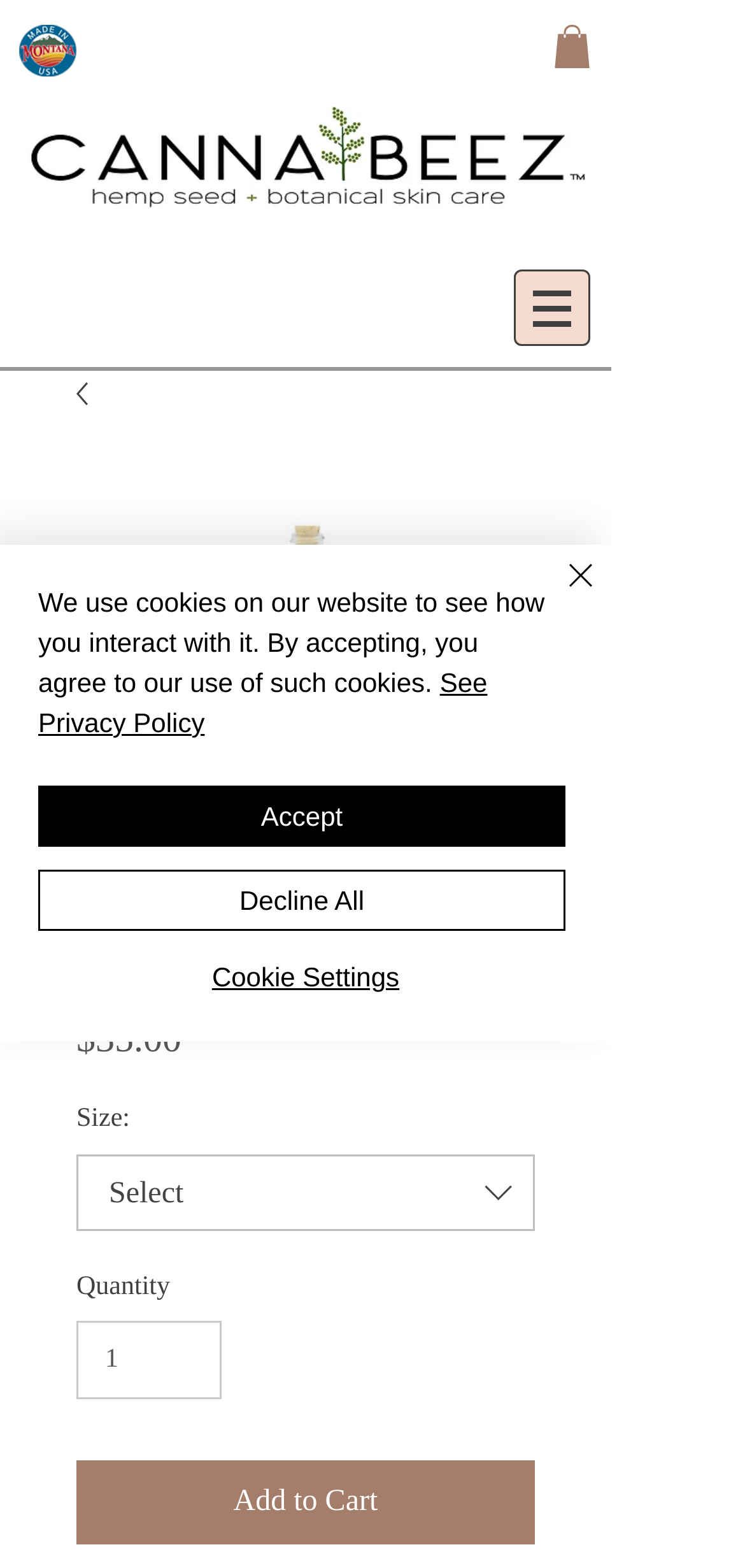Write a detailed summary of the webpage, including text, images, and layout.

This webpage appears to be an e-commerce product page for a luxury facial mask. At the top left corner, there is a logo image of Canna Beez. Next to the logo, there is a navigation menu labeled "Site" with a dropdown button. 

Below the navigation menu, there is a prominent image of the product, Purple Clay + Amethyst Face Mask, which takes up a significant portion of the page. Above the product image, there is a link with an accompanying image. 

To the right of the product image, there is a section with product details. The product name, Purple Clay + Amethyst Face Mask, is displayed as a heading. Below the heading, there is a radio button selection for different product options, with the first option selected by default. The product price, $35.00, is displayed below the radio buttons. 

Further down, there is a section for selecting the product size, with a combobox labeled "Size:" and an accompanying image. Below the size selection, there is a section for entering the product quantity, with a spin button and a label. 

At the bottom of the page, there is a prominent call-to-action button labeled "Add to Cart". 

Additionally, there is a cookie policy alert at the bottom of the page, which informs users about the website's use of cookies and provides options to accept, decline, or customize cookie settings. The alert also includes a link to the website's privacy policy.